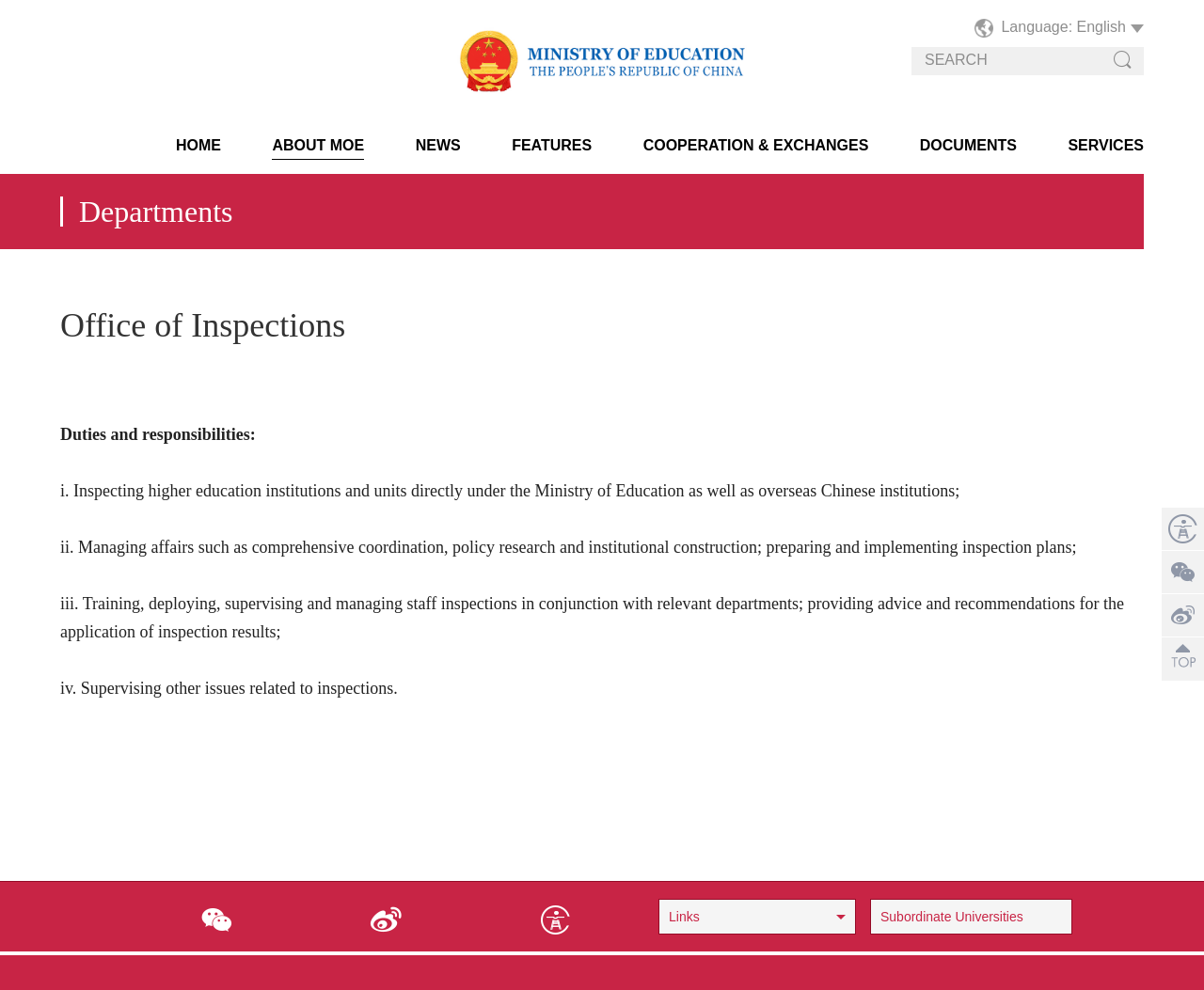Specify the bounding box coordinates of the element's region that should be clicked to achieve the following instruction: "View the PRICE LIST". The bounding box coordinates consist of four float numbers between 0 and 1, in the format [left, top, right, bottom].

None